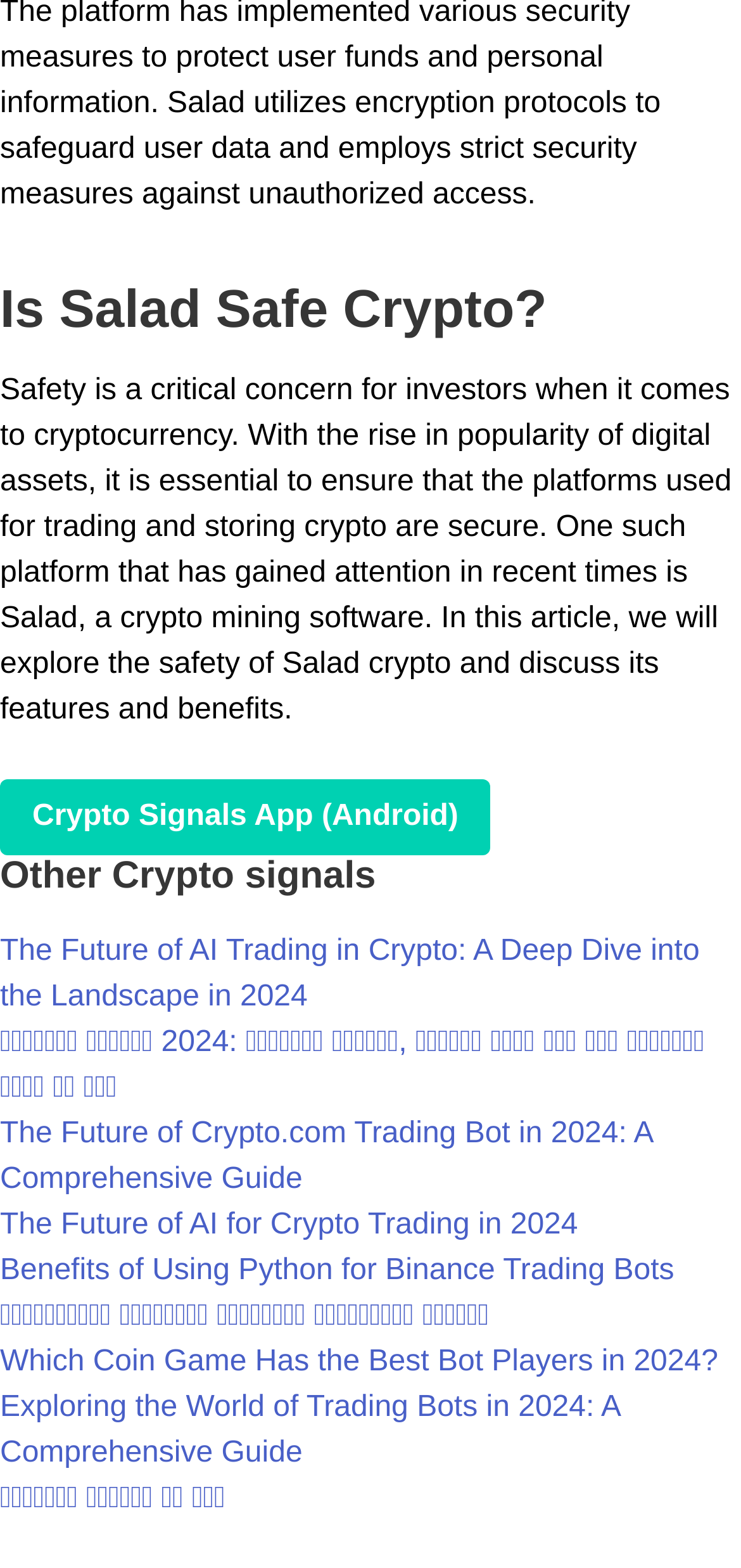Provide a short answer using a single word or phrase for the following question: 
How many links are provided in the article?

10